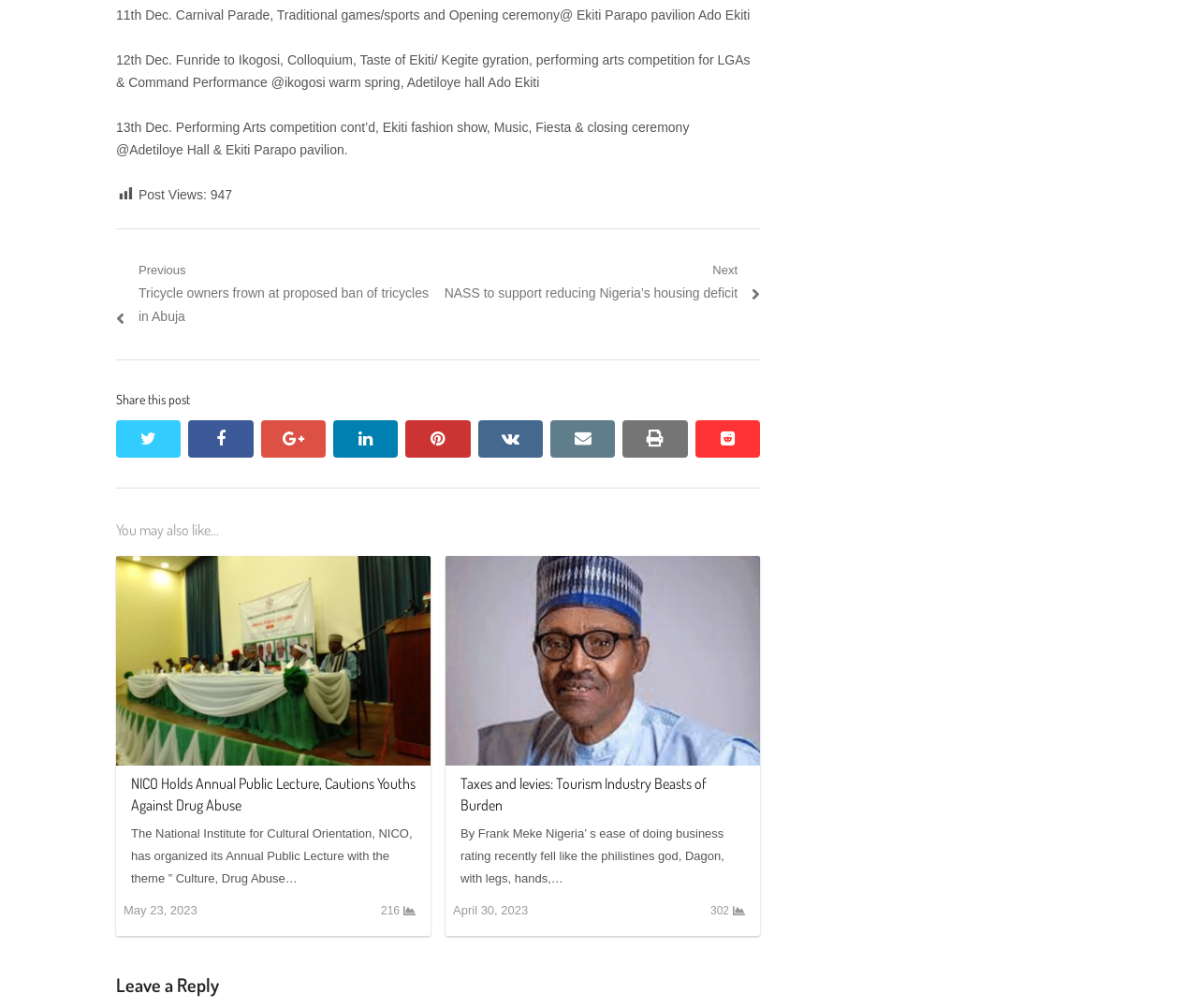What is the date of the carnival parade event?
Please provide a single word or phrase as the answer based on the screenshot.

11th Dec